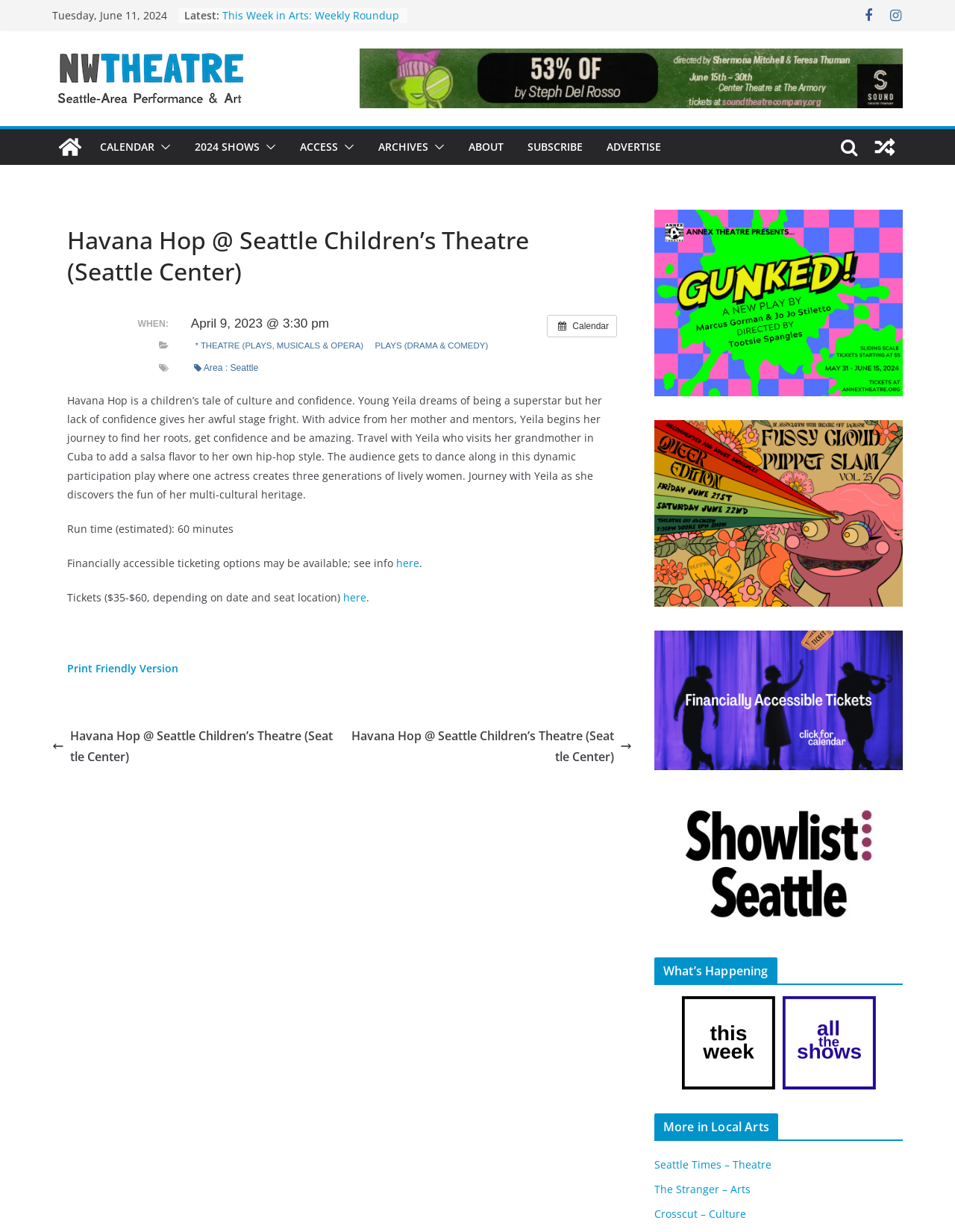Please identify the bounding box coordinates of the clickable area that will allow you to execute the instruction: "Read about 2024 shows".

[0.204, 0.111, 0.272, 0.128]